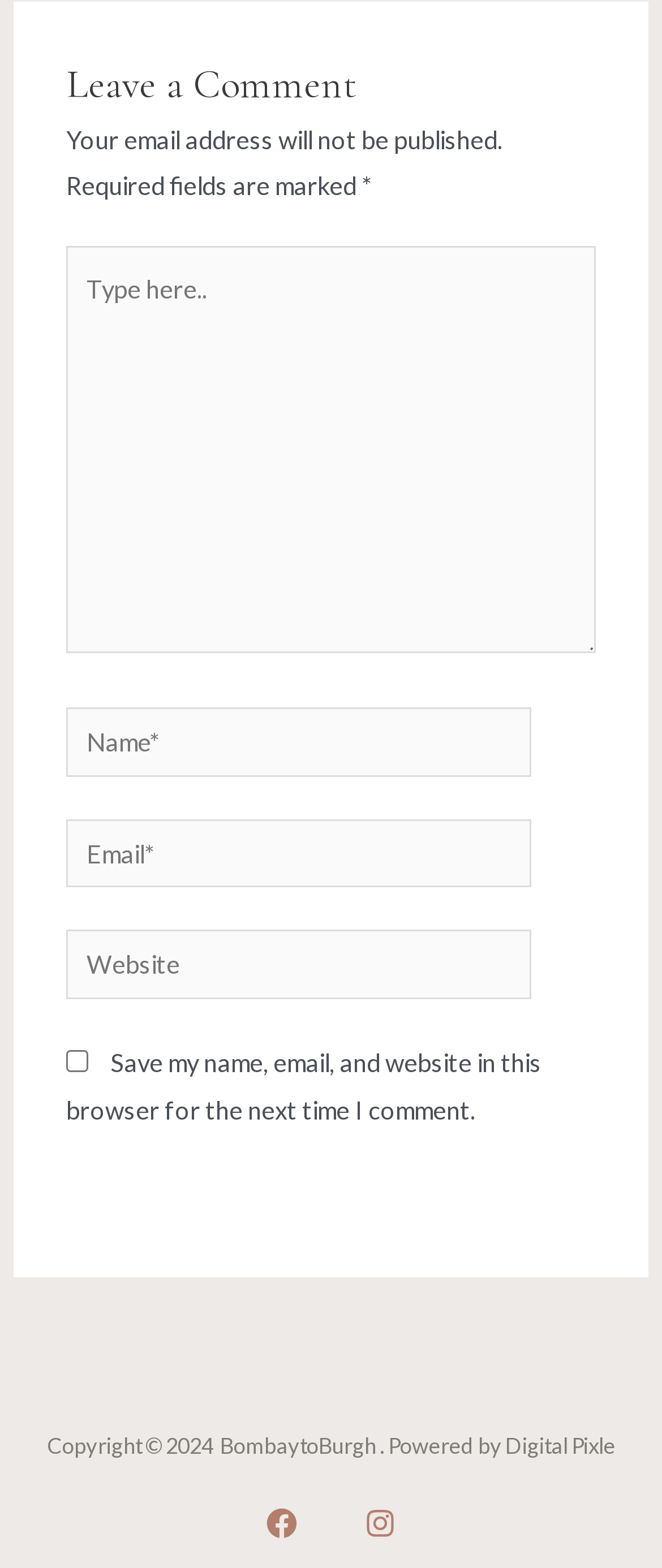What is the copyright information on the webpage?
Answer the question using a single word or phrase, according to the image.

2024 BombaytoBurgh